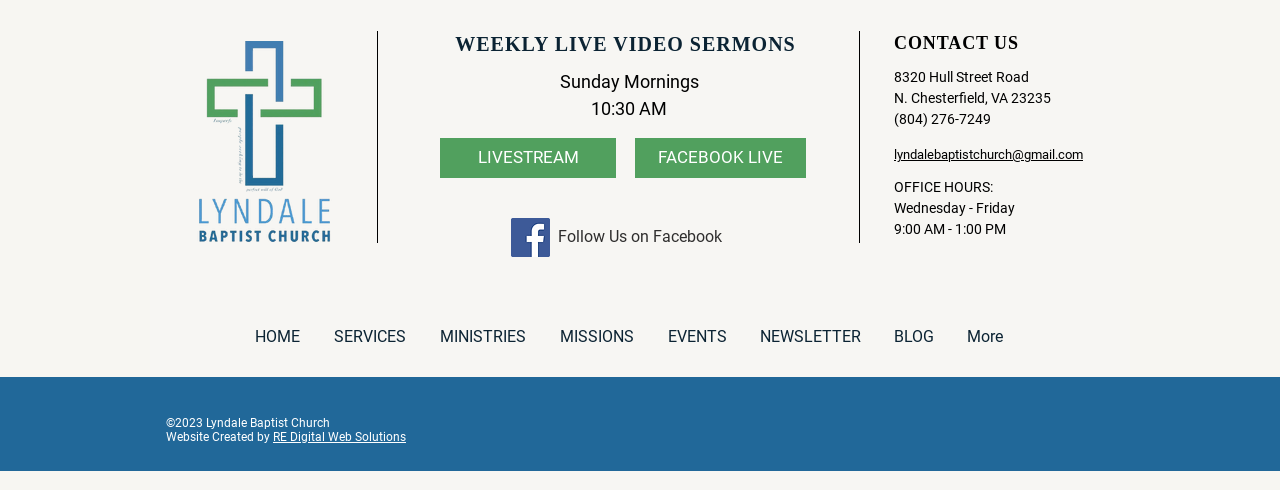Please identify the bounding box coordinates of the region to click in order to complete the task: "Watch livestream". The coordinates must be four float numbers between 0 and 1, specified as [left, top, right, bottom].

[0.344, 0.282, 0.481, 0.363]